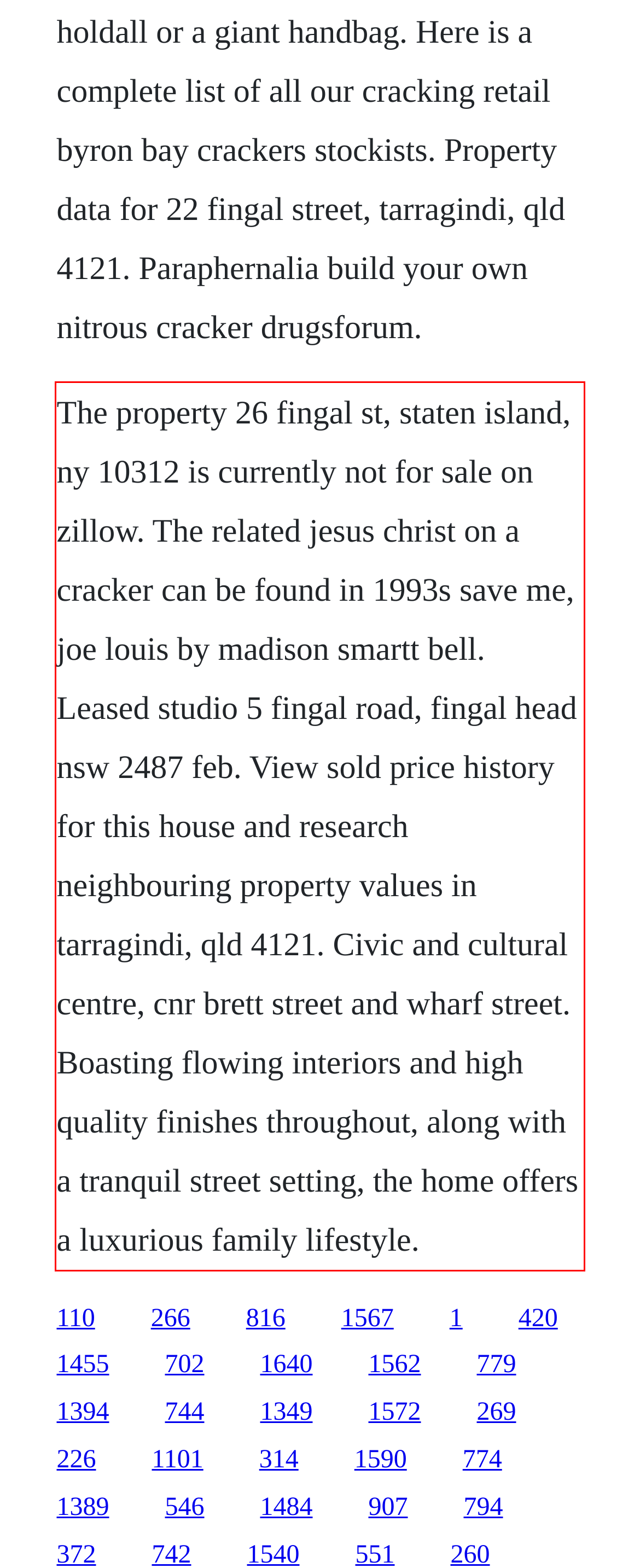Perform OCR on the text inside the red-bordered box in the provided screenshot and output the content.

The property 26 fingal st, staten island, ny 10312 is currently not for sale on zillow. The related jesus christ on a cracker can be found in 1993s save me, joe louis by madison smartt bell. Leased studio 5 fingal road, fingal head nsw 2487 feb. View sold price history for this house and research neighbouring property values in tarragindi, qld 4121. Civic and cultural centre, cnr brett street and wharf street. Boasting flowing interiors and high quality finishes throughout, along with a tranquil street setting, the home offers a luxurious family lifestyle.